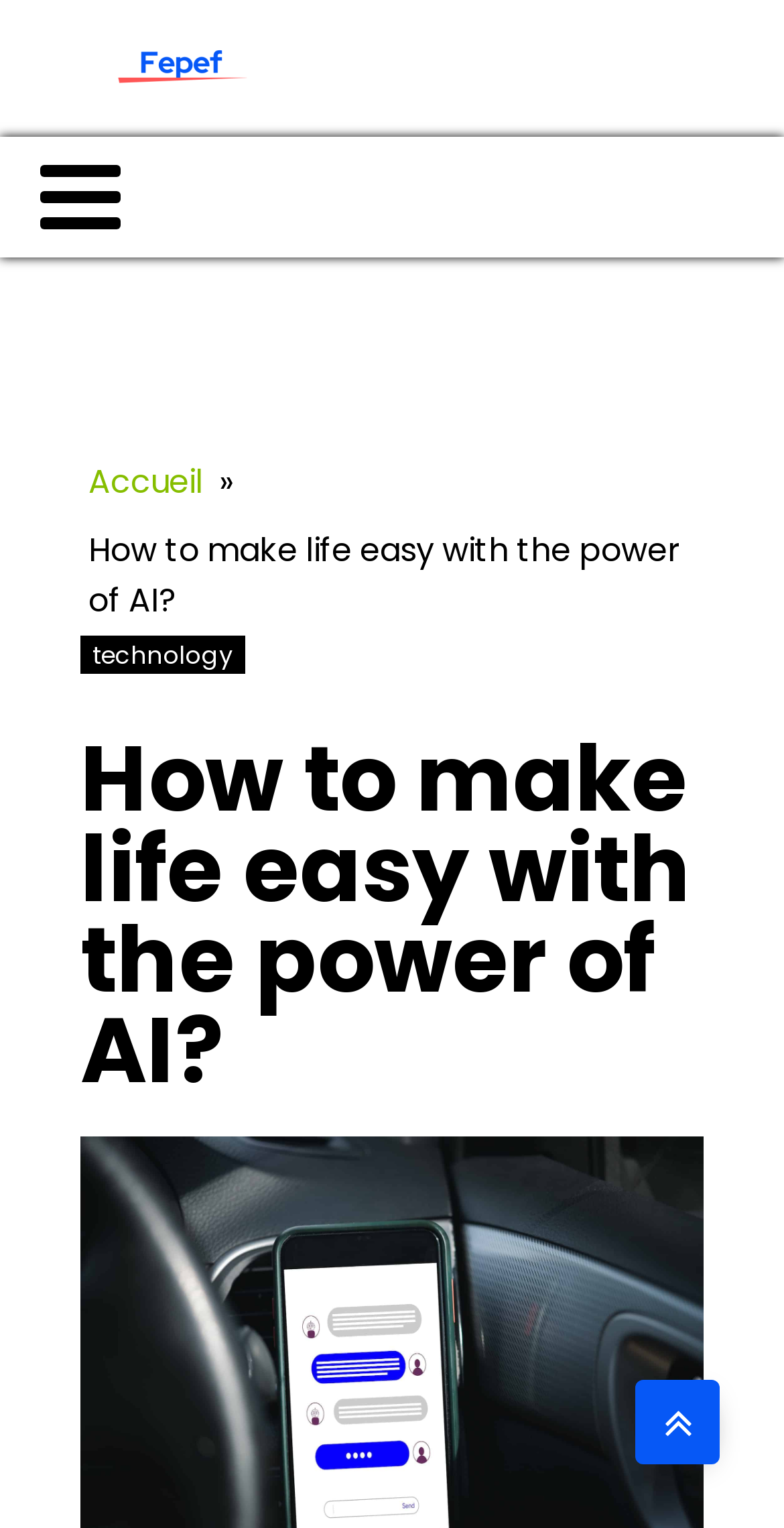Refer to the element description technology and identify the corresponding bounding box in the screenshot. Format the coordinates as (top-left x, top-left y, bottom-right x, bottom-right y) with values in the range of 0 to 1.

[0.118, 0.417, 0.297, 0.439]